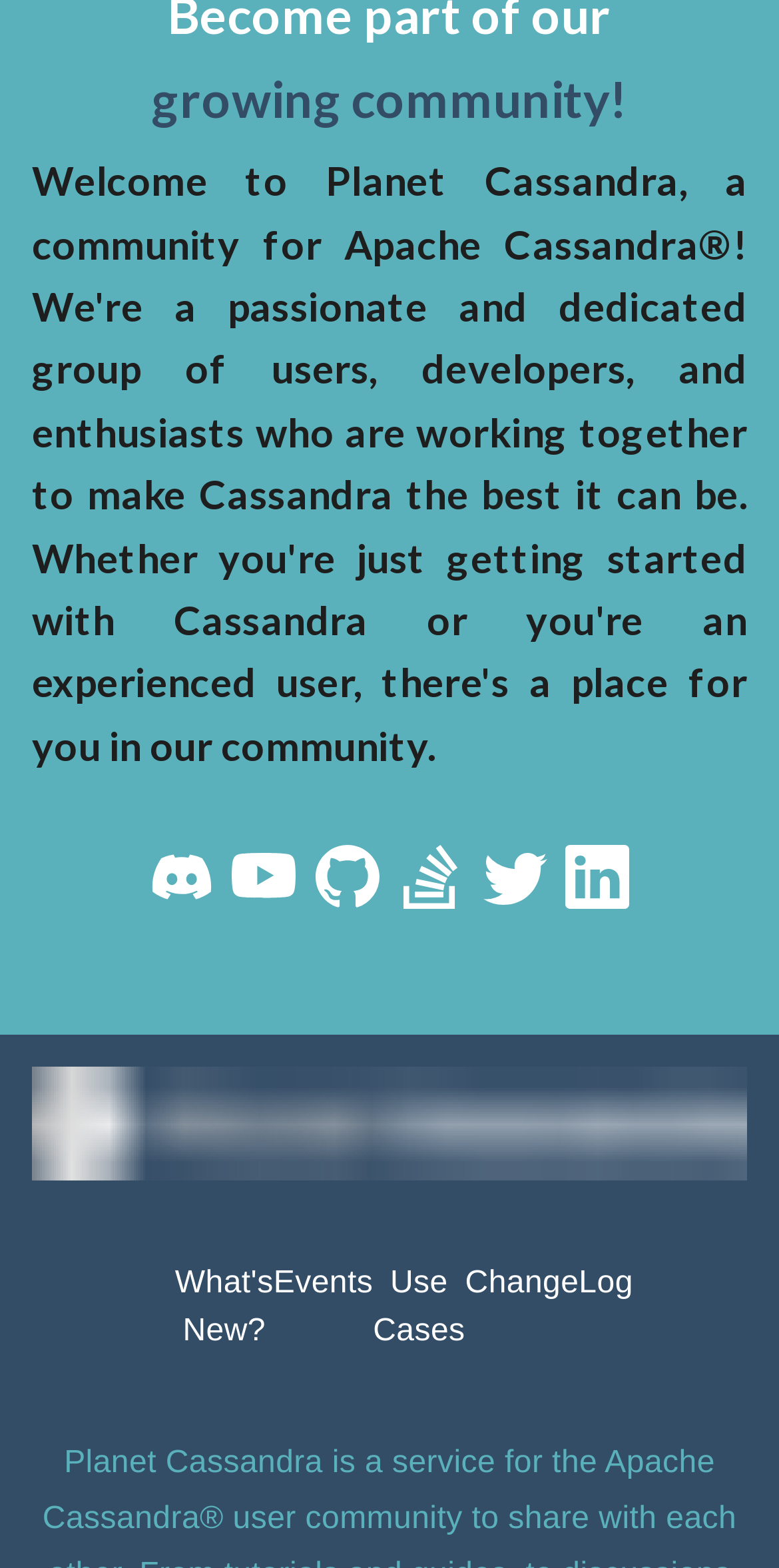What is the purpose of the community?
Please interpret the details in the image and answer the question thoroughly.

I read the heading element with ID 104, which describes the purpose of the community. The text states that the community is working together to make Cassandra the best it can be, whether you're just getting started or an experienced user.